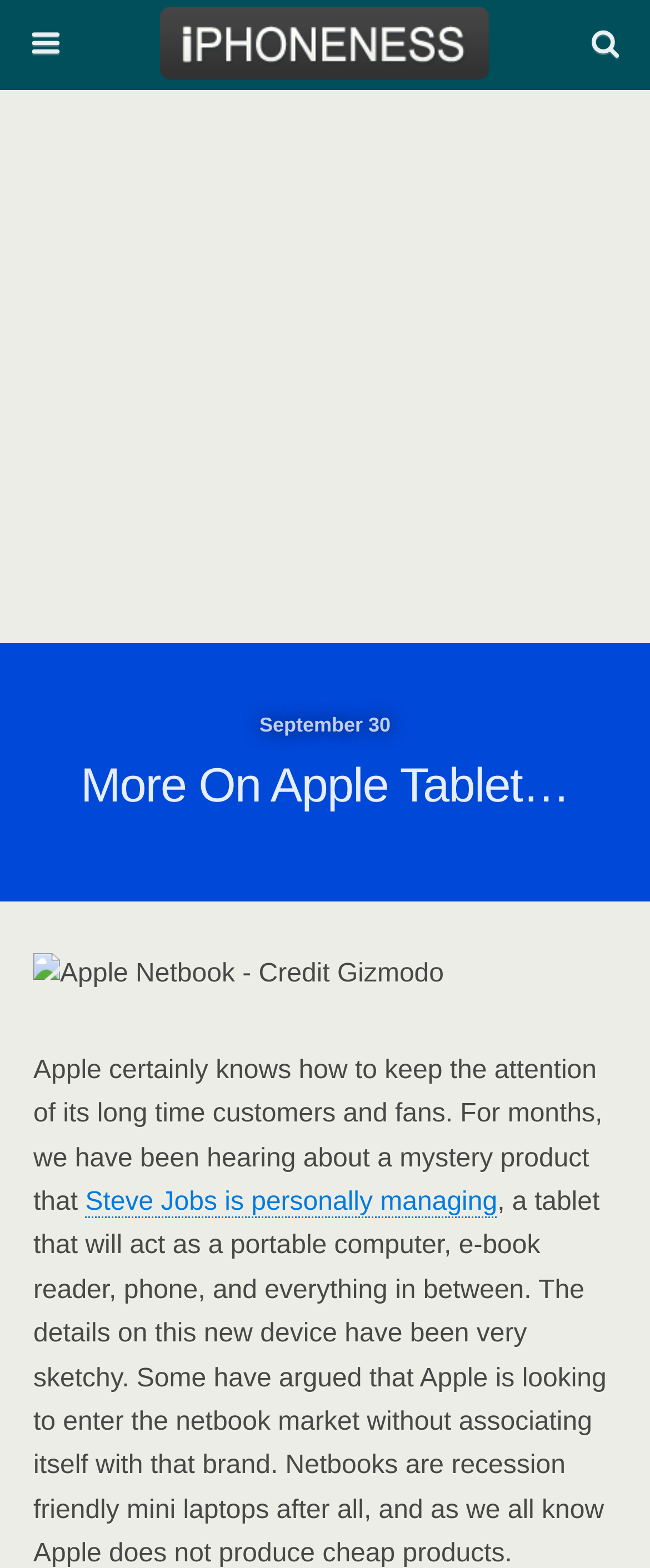Please extract the title of the webpage.

More On Apple Tablet…